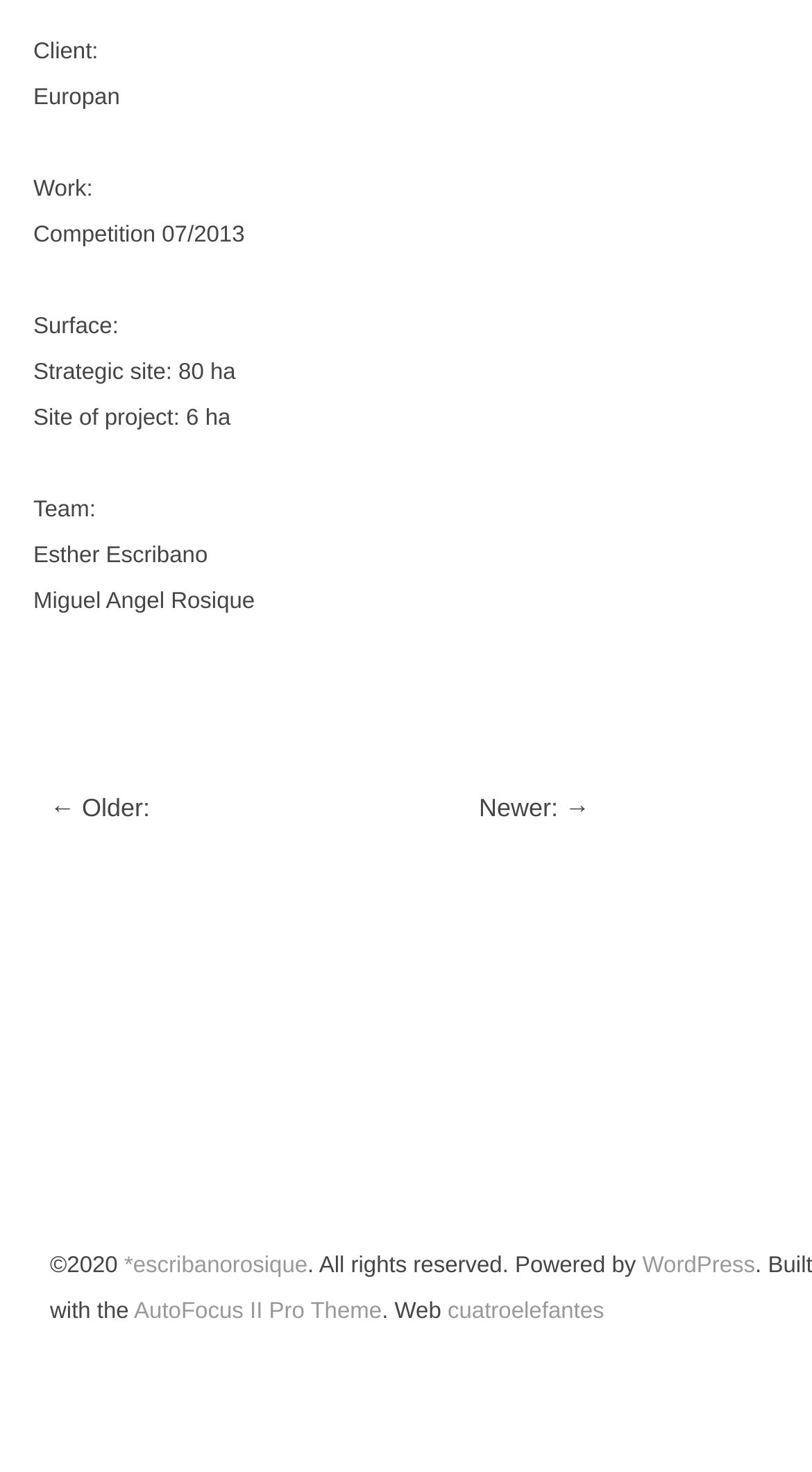What is the year of copyright?
Please provide a comprehensive answer based on the information in the image.

The year of copyright is mentioned at the bottom of the webpage, where it says '©2020'.